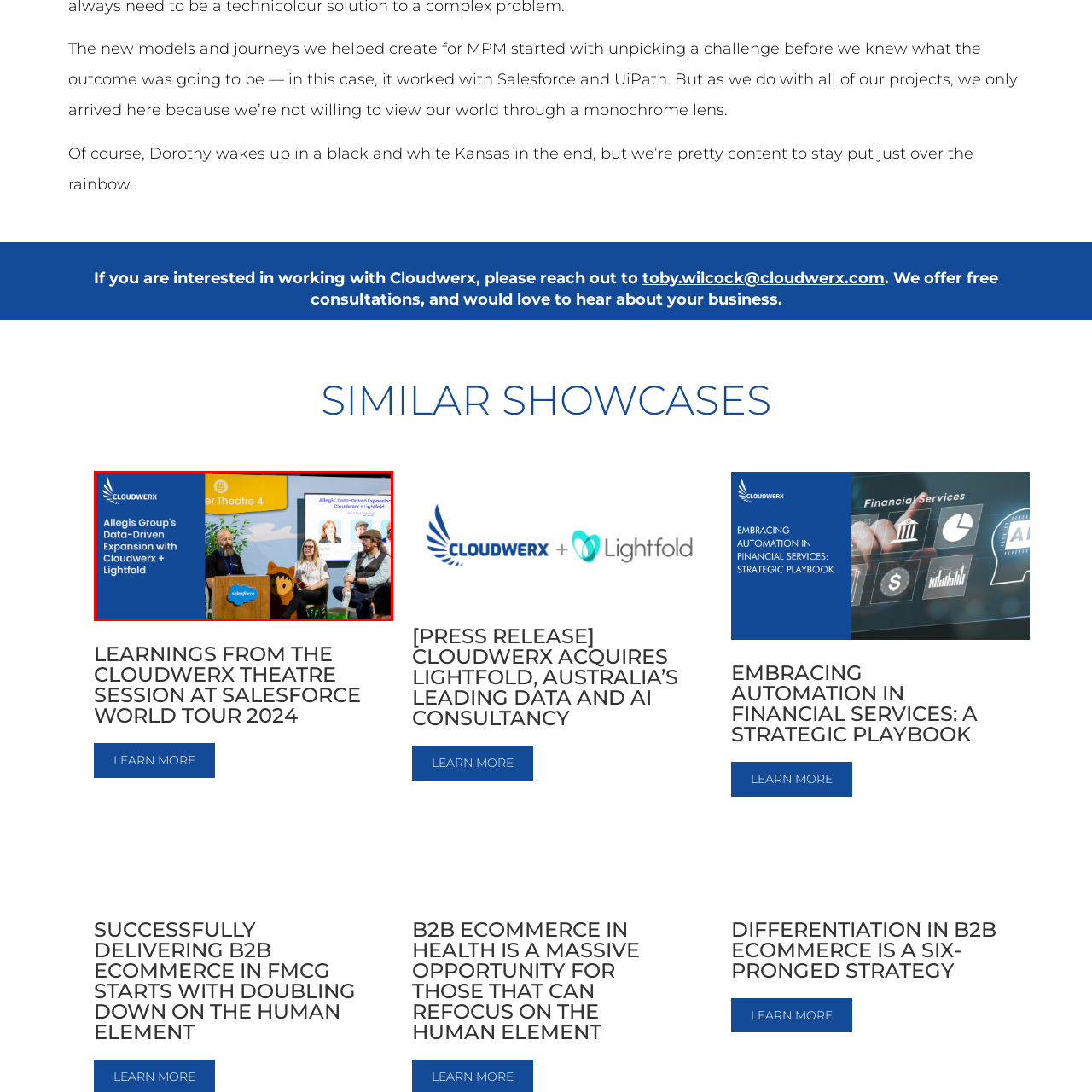How many speakers are engaging the audience?
Pay attention to the image surrounded by the red bounding box and answer the question in detail based on the image.

I determined the number of speakers by reading the caption, which states 'three speakers engaging the audience'. This explicitly mentions the number of speakers present.